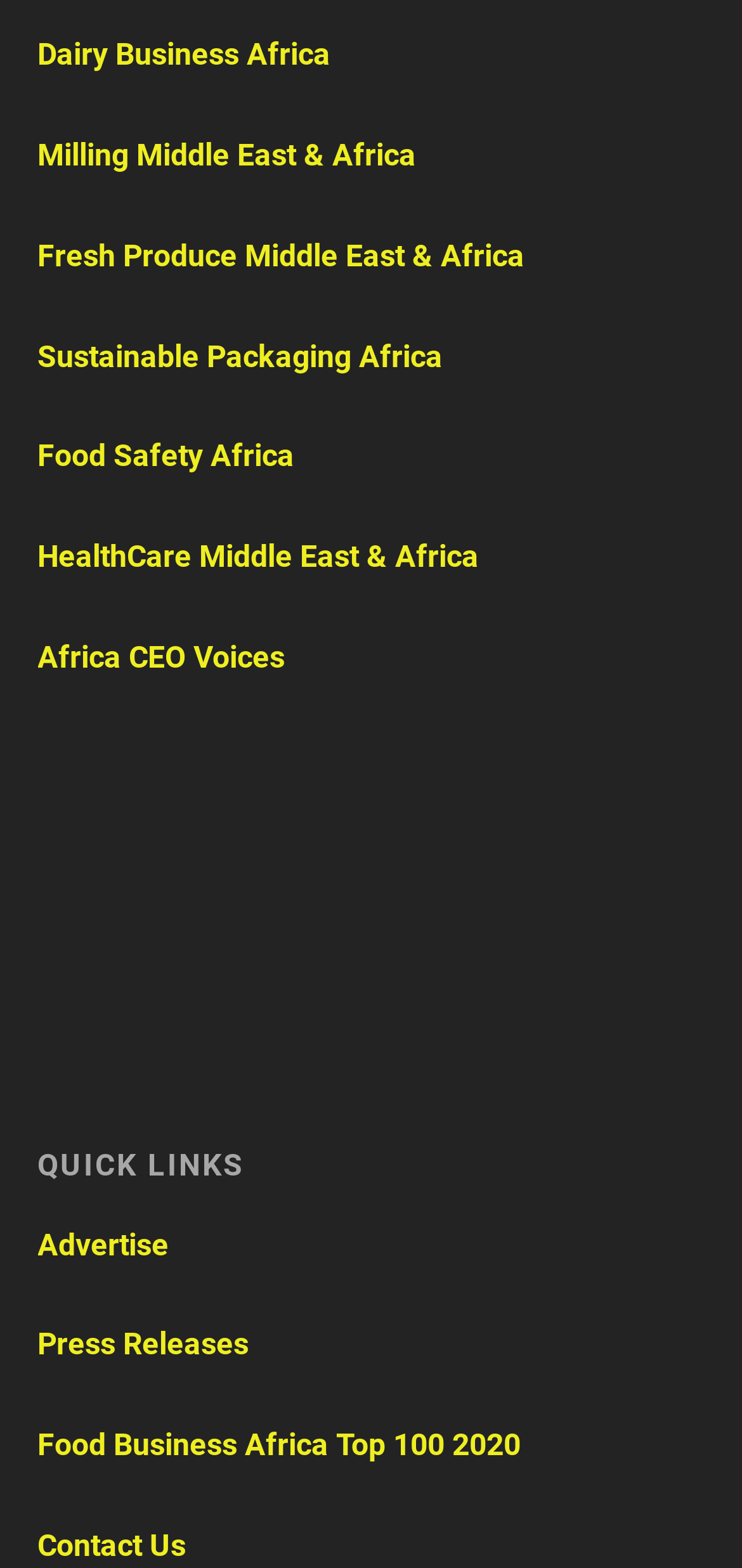Could you locate the bounding box coordinates for the section that should be clicked to accomplish this task: "check Press Releases".

[0.05, 0.846, 0.335, 0.869]